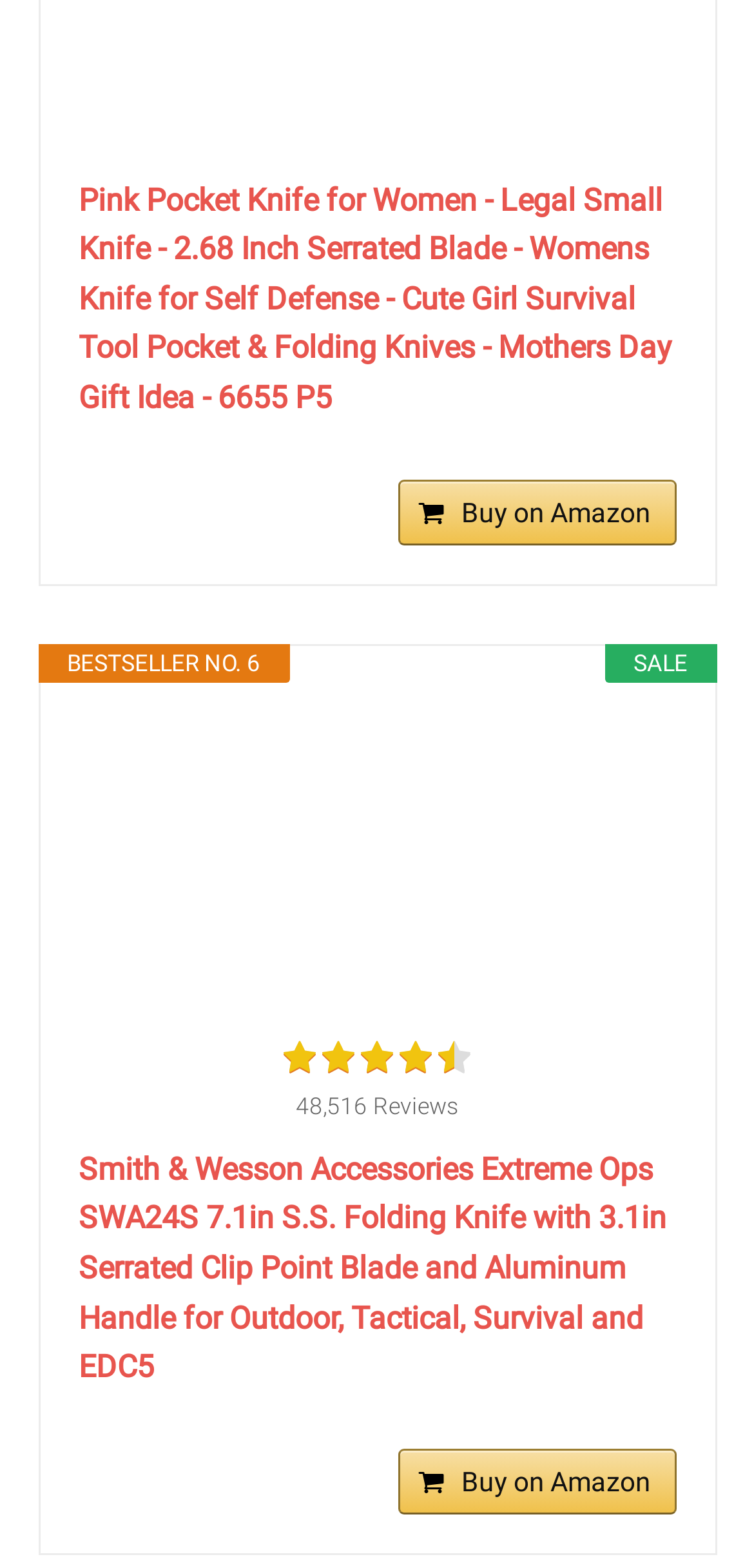Find and indicate the bounding box coordinates of the region you should select to follow the given instruction: "Explore the Amazon Prime benefits".

[0.755, 0.28, 0.896, 0.302]